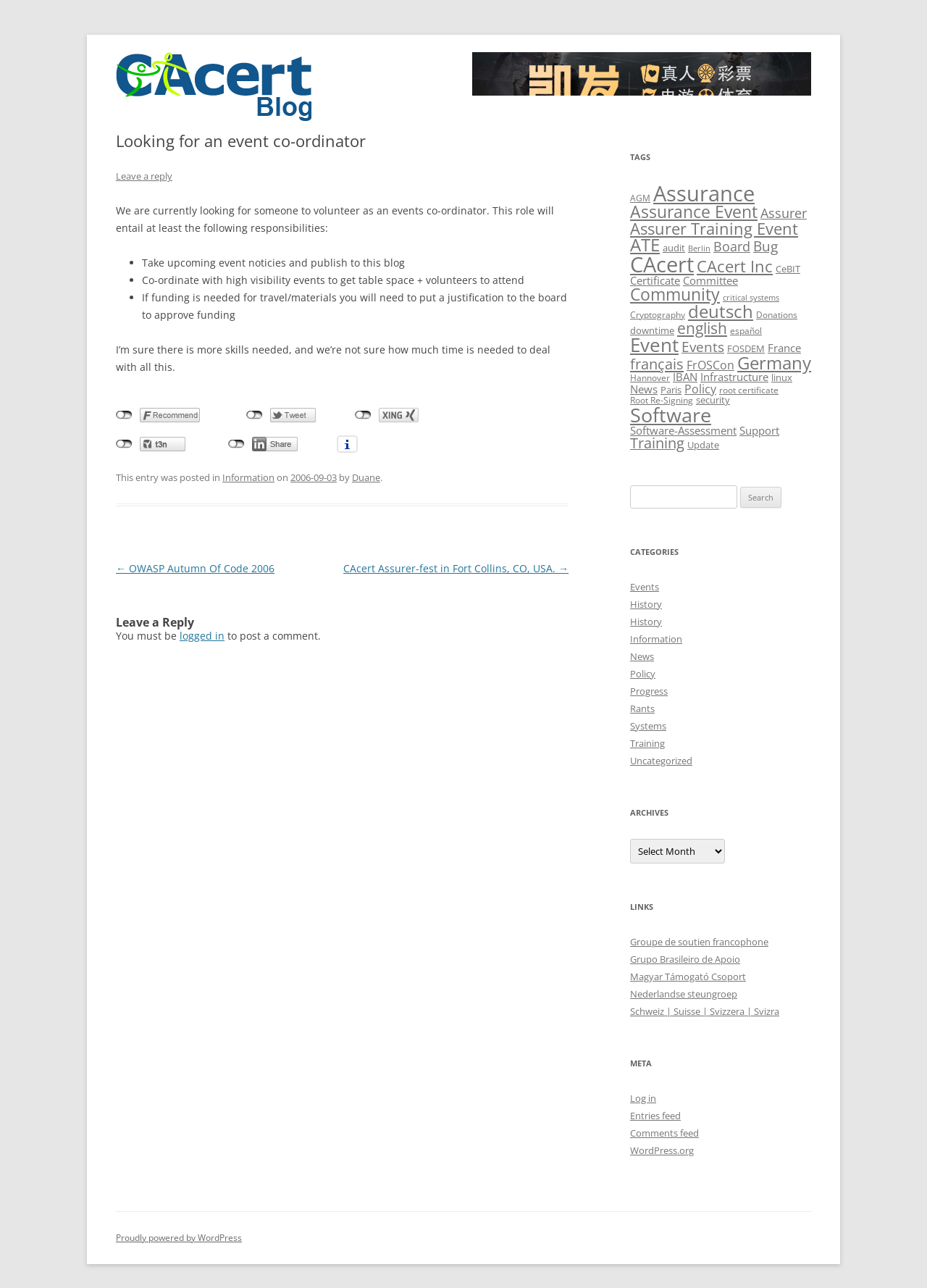Given the element description Log in, specify the bounding box coordinates of the corresponding UI element in the format (top-left x, top-left y, bottom-right x, bottom-right y). All values must be between 0 and 1.

[0.68, 0.847, 0.708, 0.858]